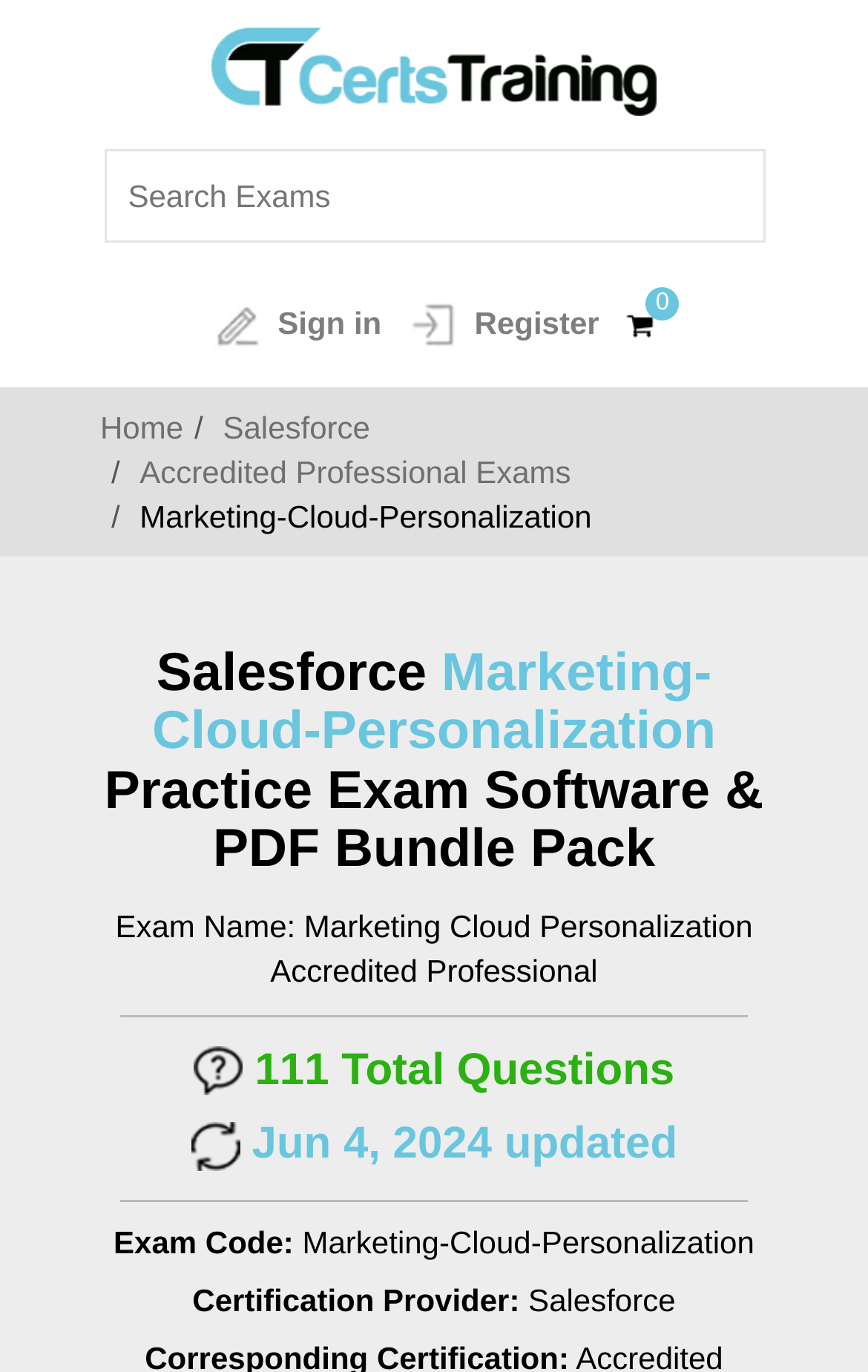Locate the bounding box coordinates of the element you need to click to accomplish the task described by this instruction: "Go to home page".

[0.115, 0.299, 0.211, 0.324]